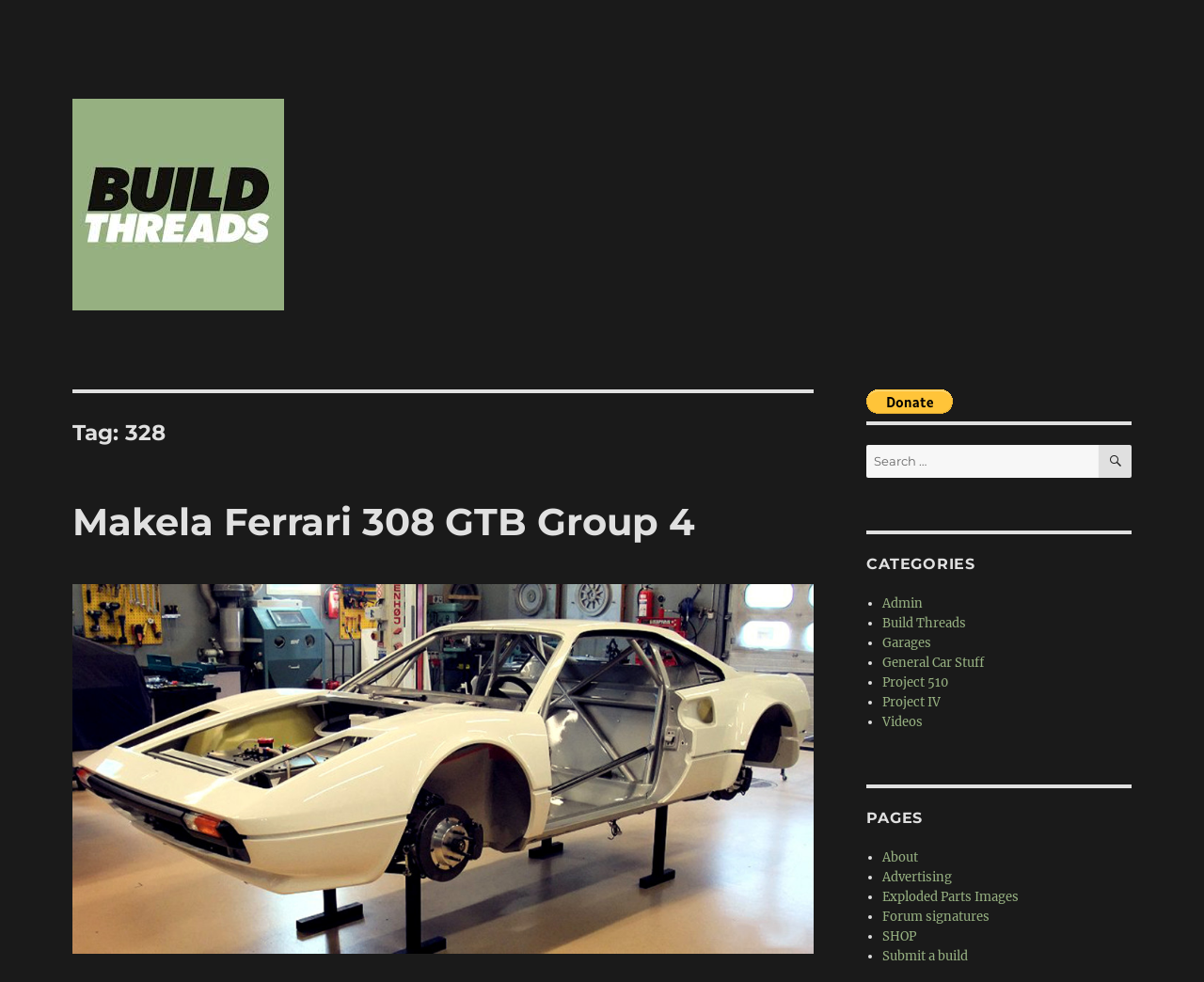Kindly provide the bounding box coordinates of the section you need to click on to fulfill the given instruction: "Visit the Makela Ferrari 308 GTB Group 4 page".

[0.06, 0.508, 0.578, 0.555]